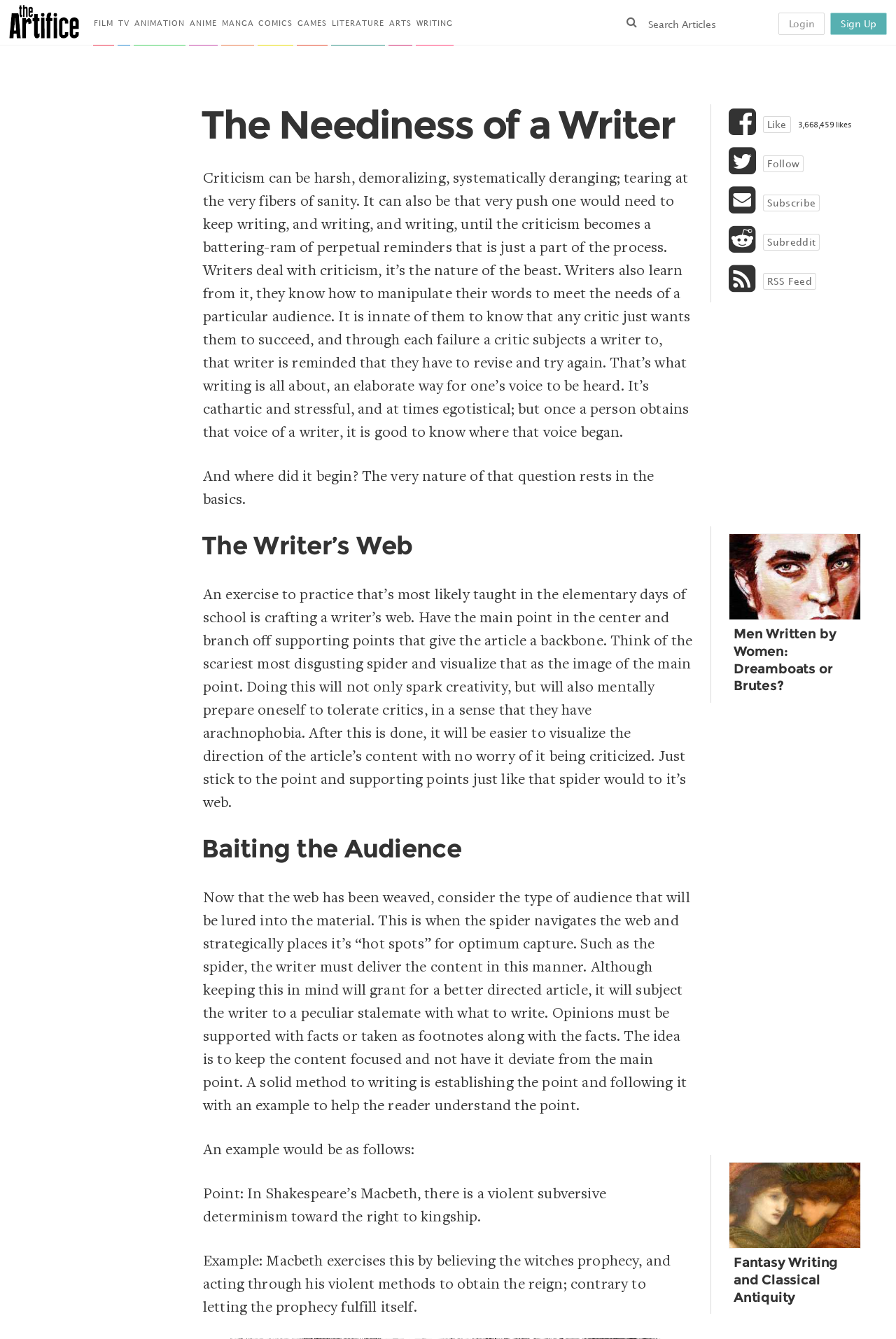How many likes does this article have?
Offer a detailed and full explanation in response to the question.

The static text on the webpage displays the number of likes, which is 3,668,459.